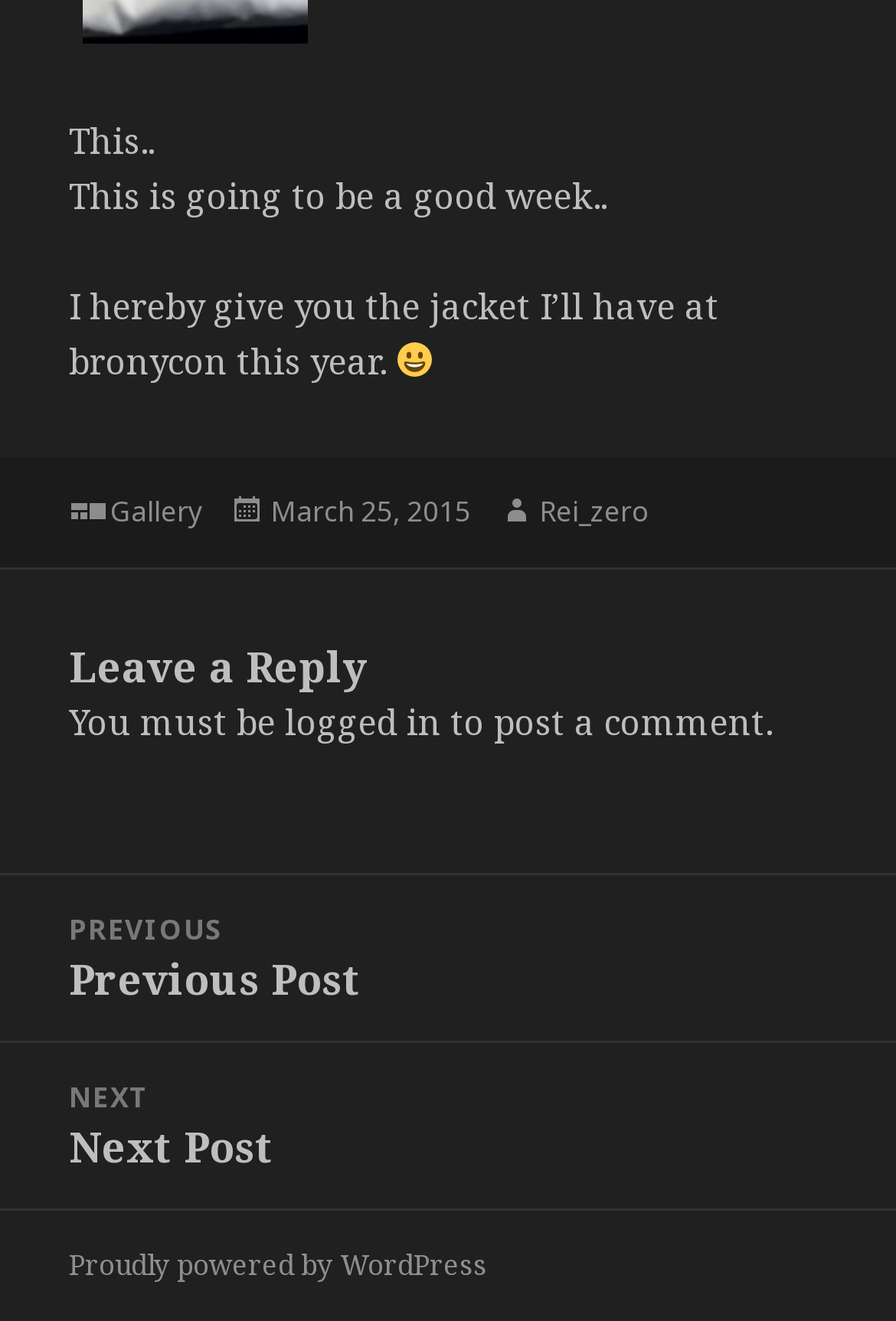Using the element description: "Gallery", determine the bounding box coordinates. The coordinates should be in the format [left, top, right, bottom], with values between 0 and 1.

[0.123, 0.372, 0.226, 0.403]